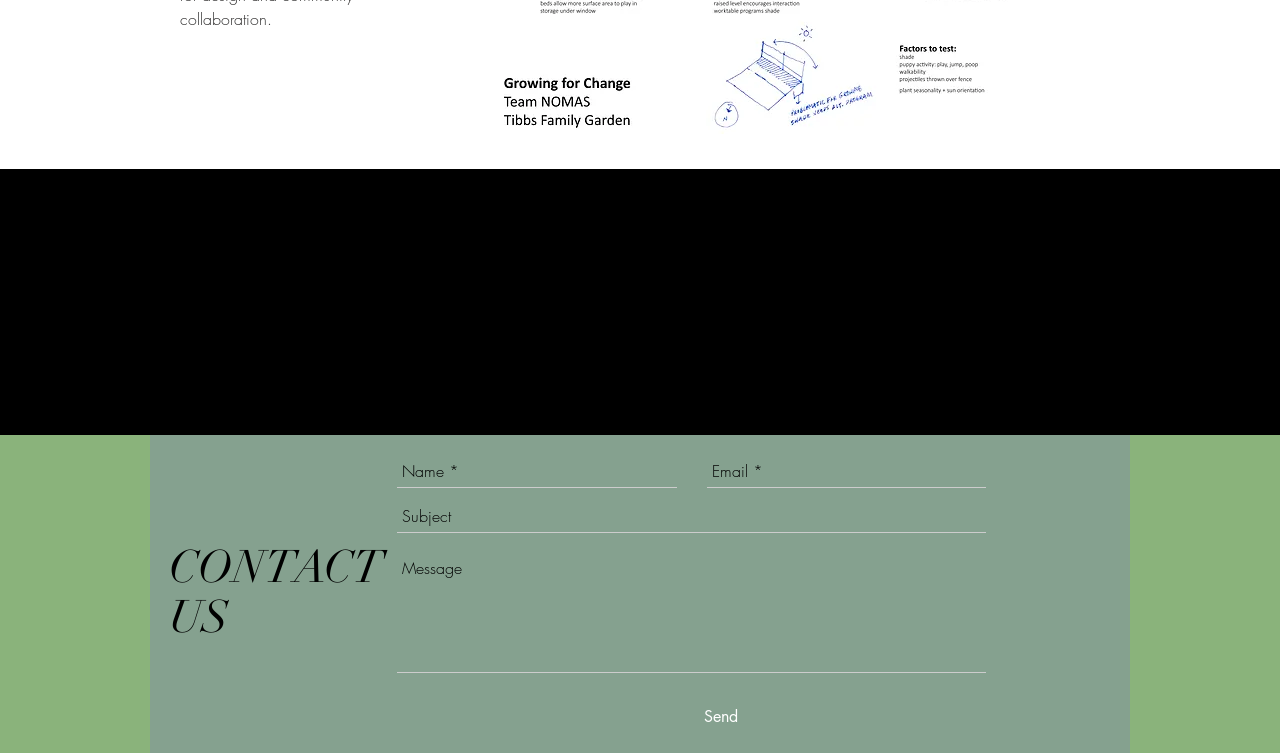Locate the bounding box coordinates of the element that should be clicked to fulfill the instruction: "Visit Instagram".

[0.83, 0.934, 0.845, 0.96]